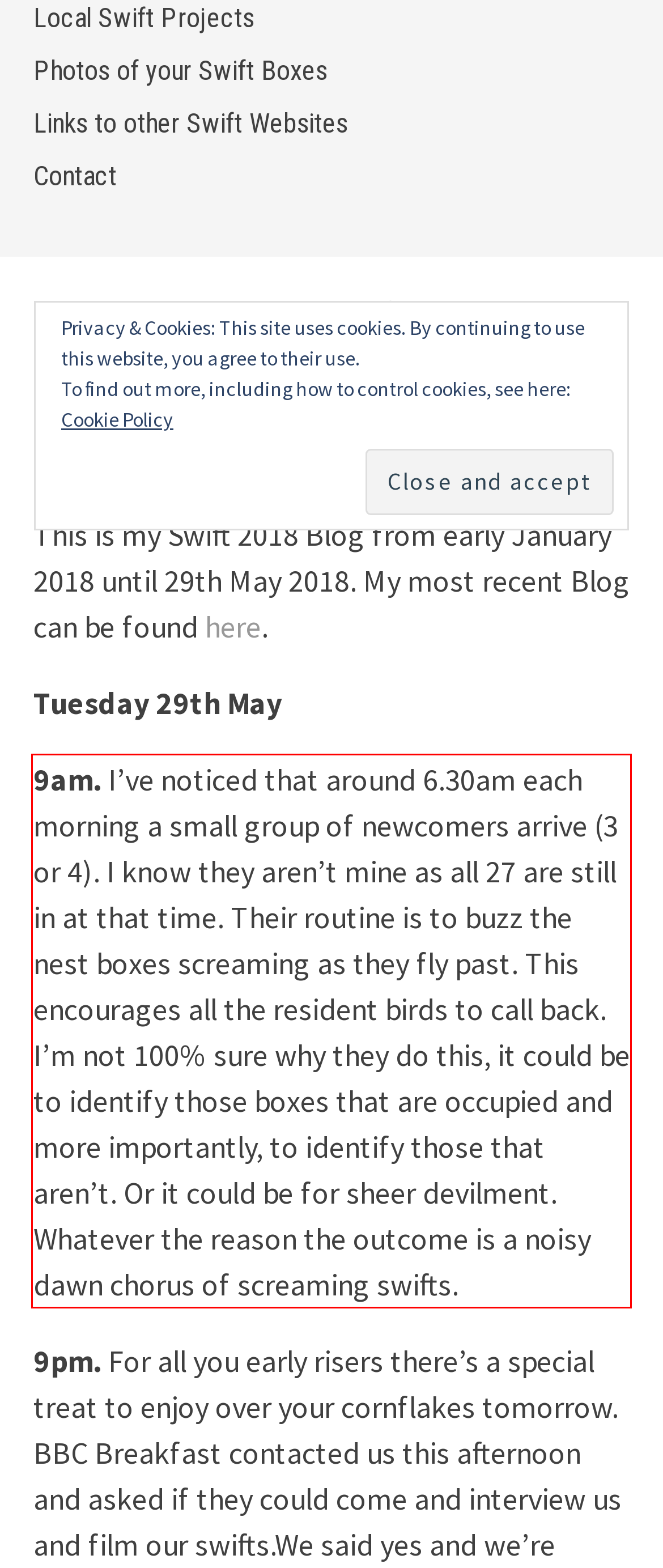Within the provided webpage screenshot, find the red rectangle bounding box and perform OCR to obtain the text content.

9am. I’ve noticed that around 6.30am each morning a small group of newcomers arrive (3 or 4). I know they aren’t mine as all 27 are still in at that time. Their routine is to buzz the nest boxes screaming as they fly past. This encourages all the resident birds to call back. I’m not 100% sure why they do this, it could be to identify those boxes that are occupied and more importantly, to identify those that aren’t. Or it could be for sheer devilment. Whatever the reason the outcome is a noisy dawn chorus of screaming swifts.